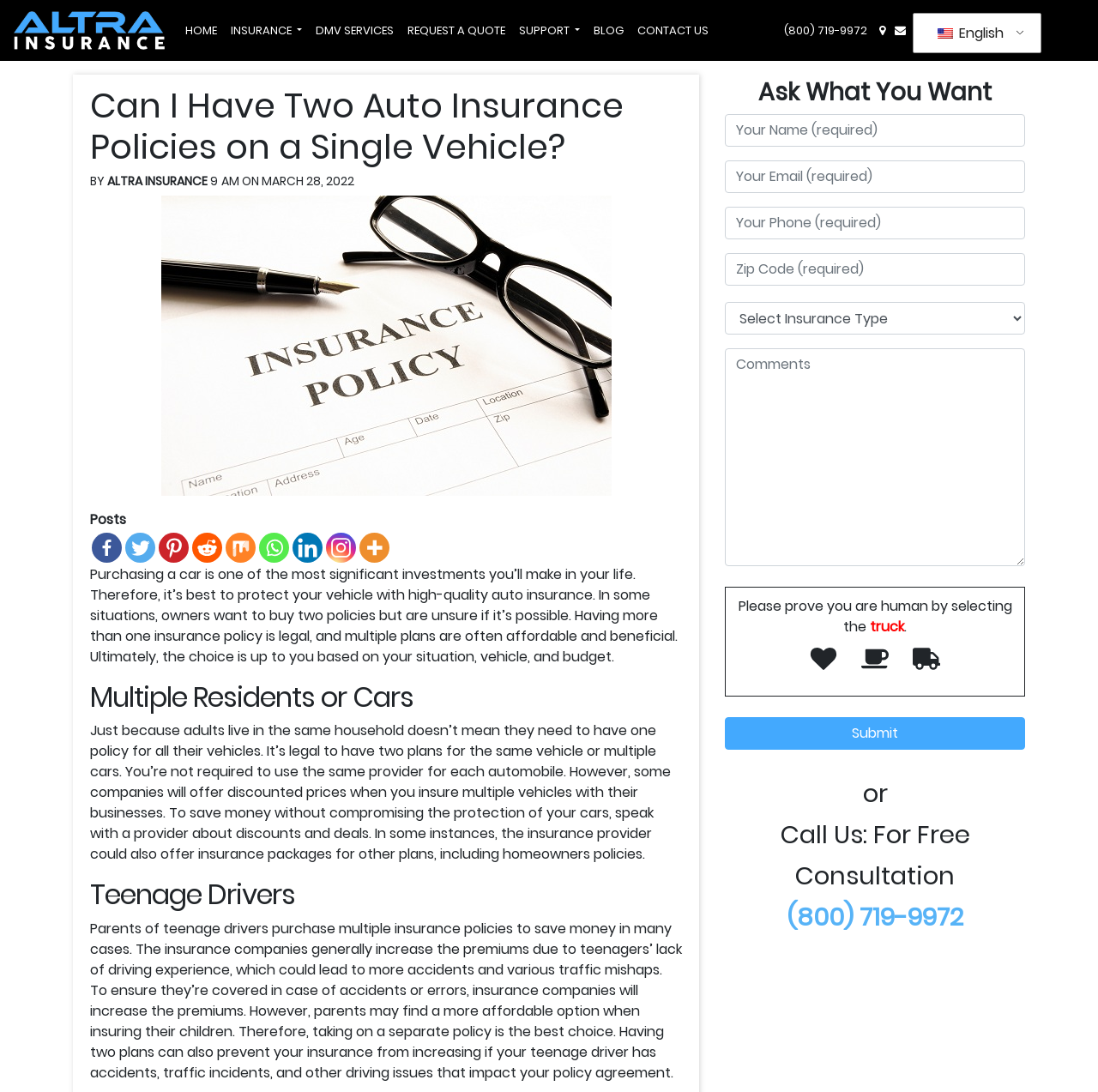Pinpoint the bounding box coordinates for the area that should be clicked to perform the following instruction: "Fill in the 'Your Name' field".

[0.66, 0.104, 0.934, 0.134]